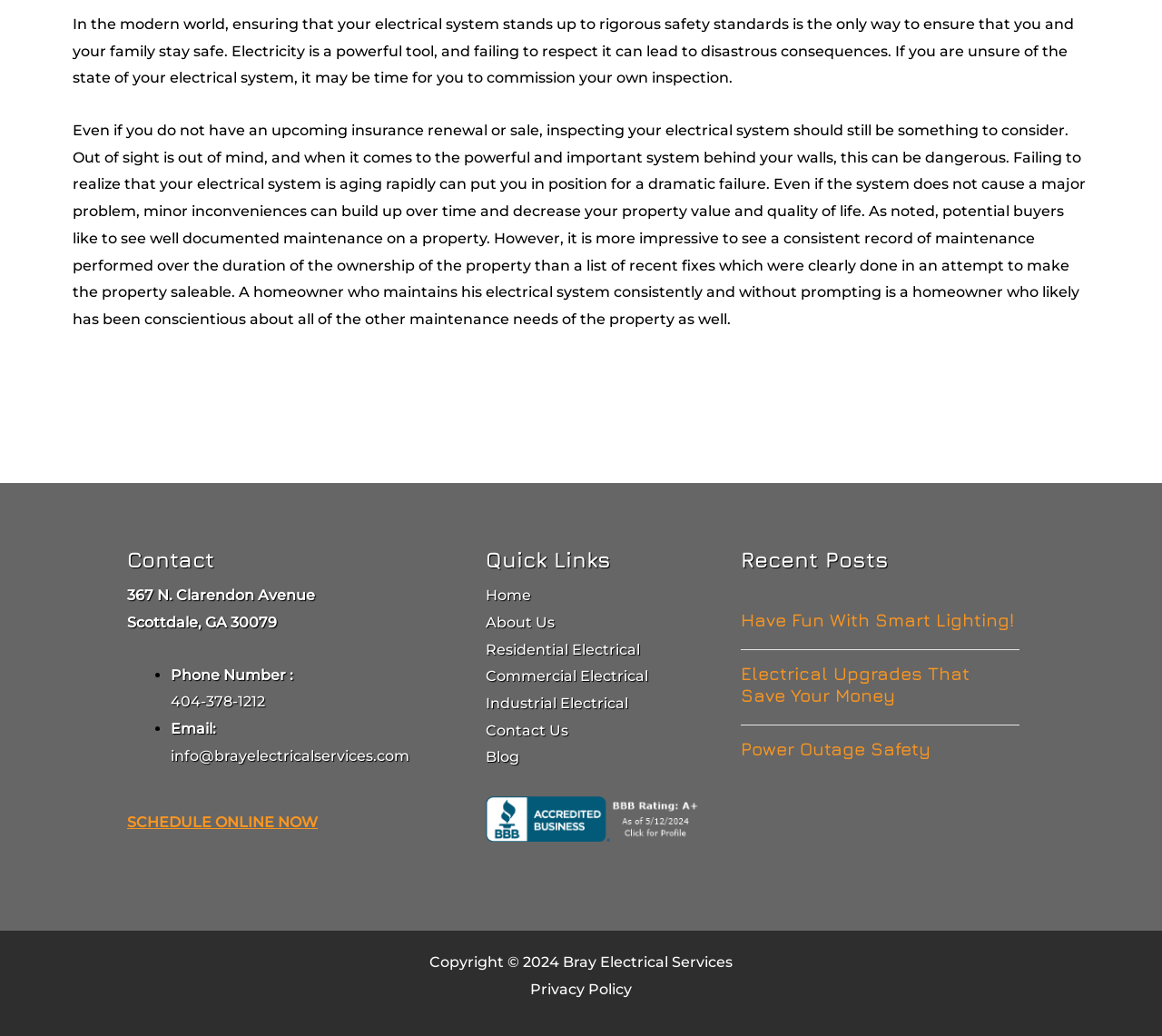Please predict the bounding box coordinates of the element's region where a click is necessary to complete the following instruction: "Visit the 'Home' page". The coordinates should be represented by four float numbers between 0 and 1, i.e., [left, top, right, bottom].

[0.418, 0.566, 0.457, 0.583]